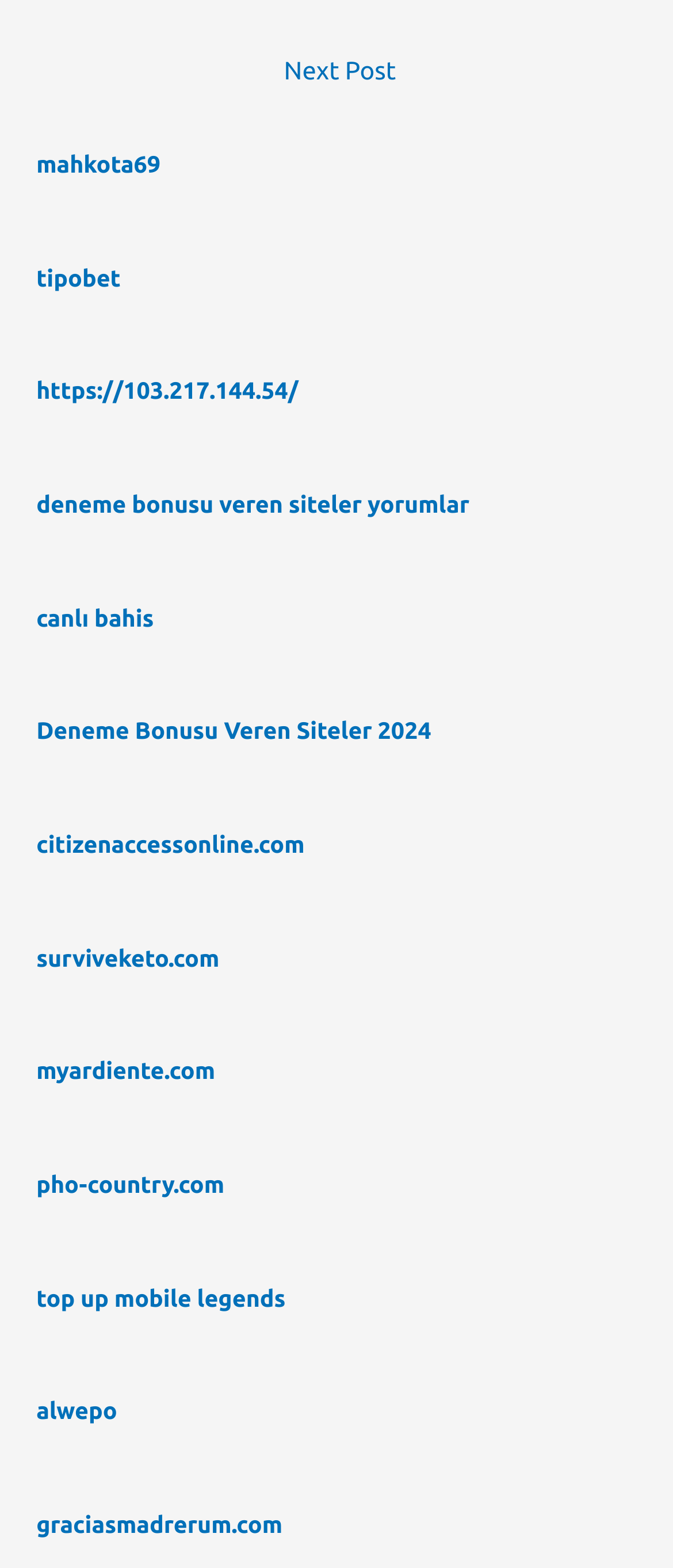Can you find the bounding box coordinates for the element to click on to achieve the instruction: "Go to the 'Deneme Bonusu Veren Siteler 2024' page"?

[0.054, 0.453, 0.641, 0.47]